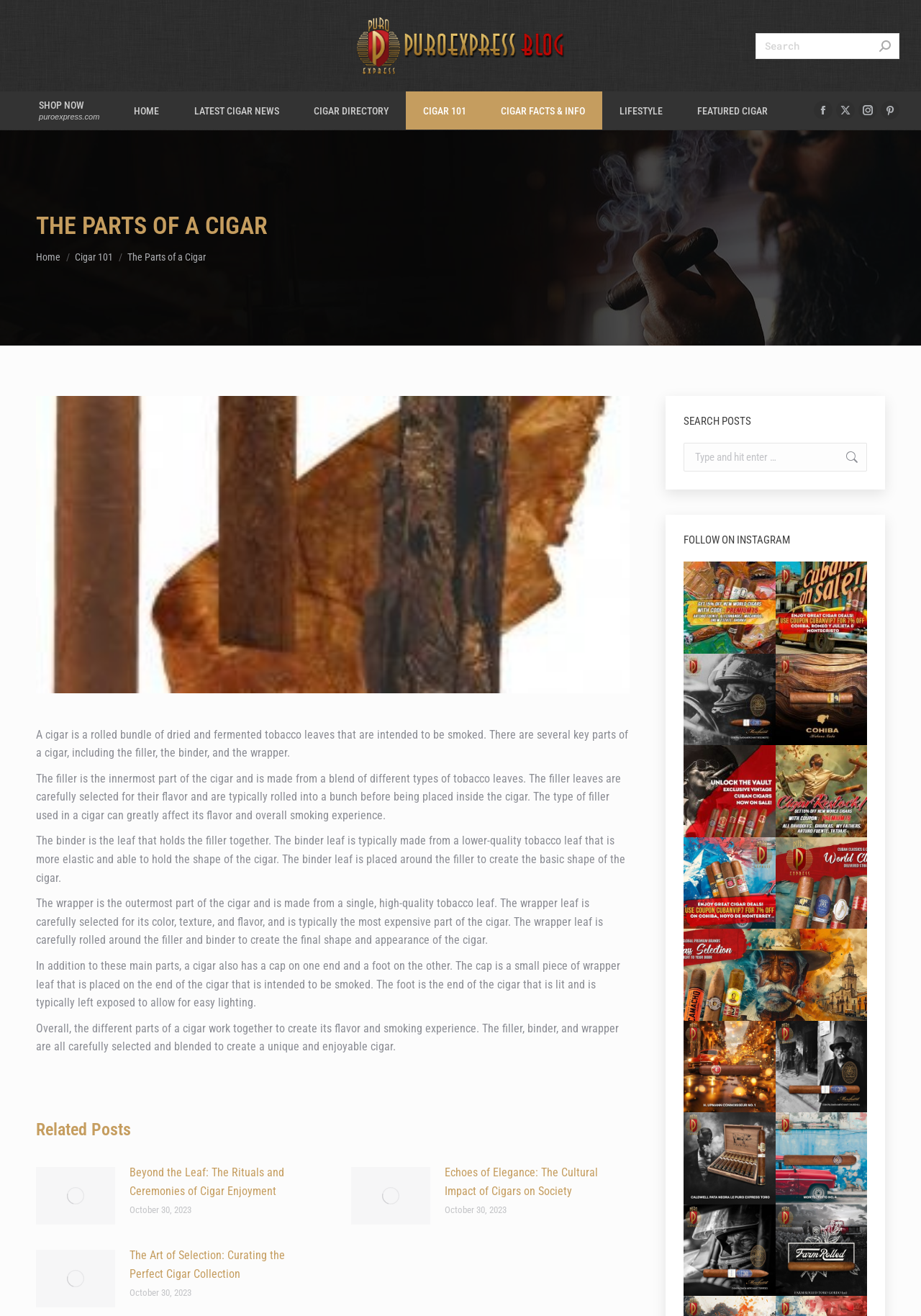Please mark the clickable region by giving the bounding box coordinates needed to complete this instruction: "Search for cigars".

[0.742, 0.336, 0.941, 0.358]